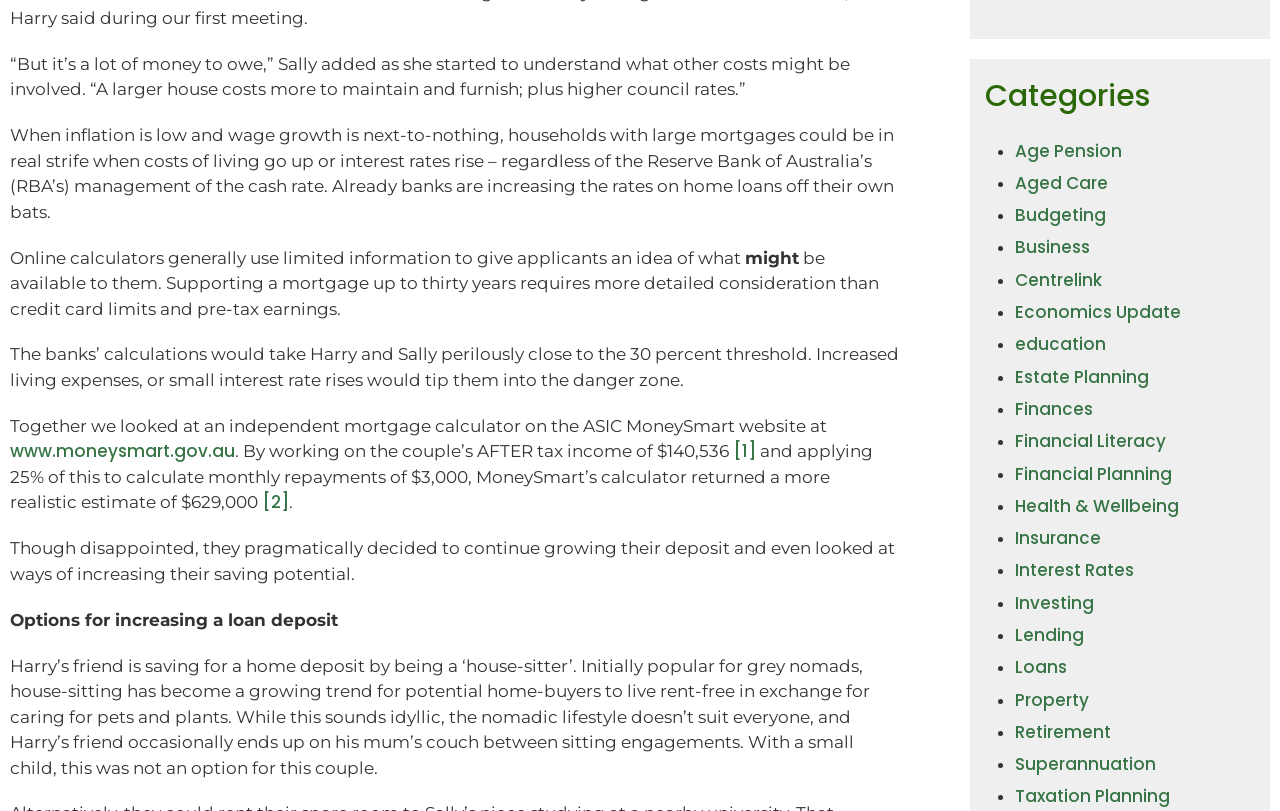Determine the bounding box coordinates of the clickable element to complete this instruction: "Explore the options for increasing a loan deposit". Provide the coordinates in the format of four float numbers between 0 and 1, [left, top, right, bottom].

[0.008, 0.752, 0.264, 0.776]